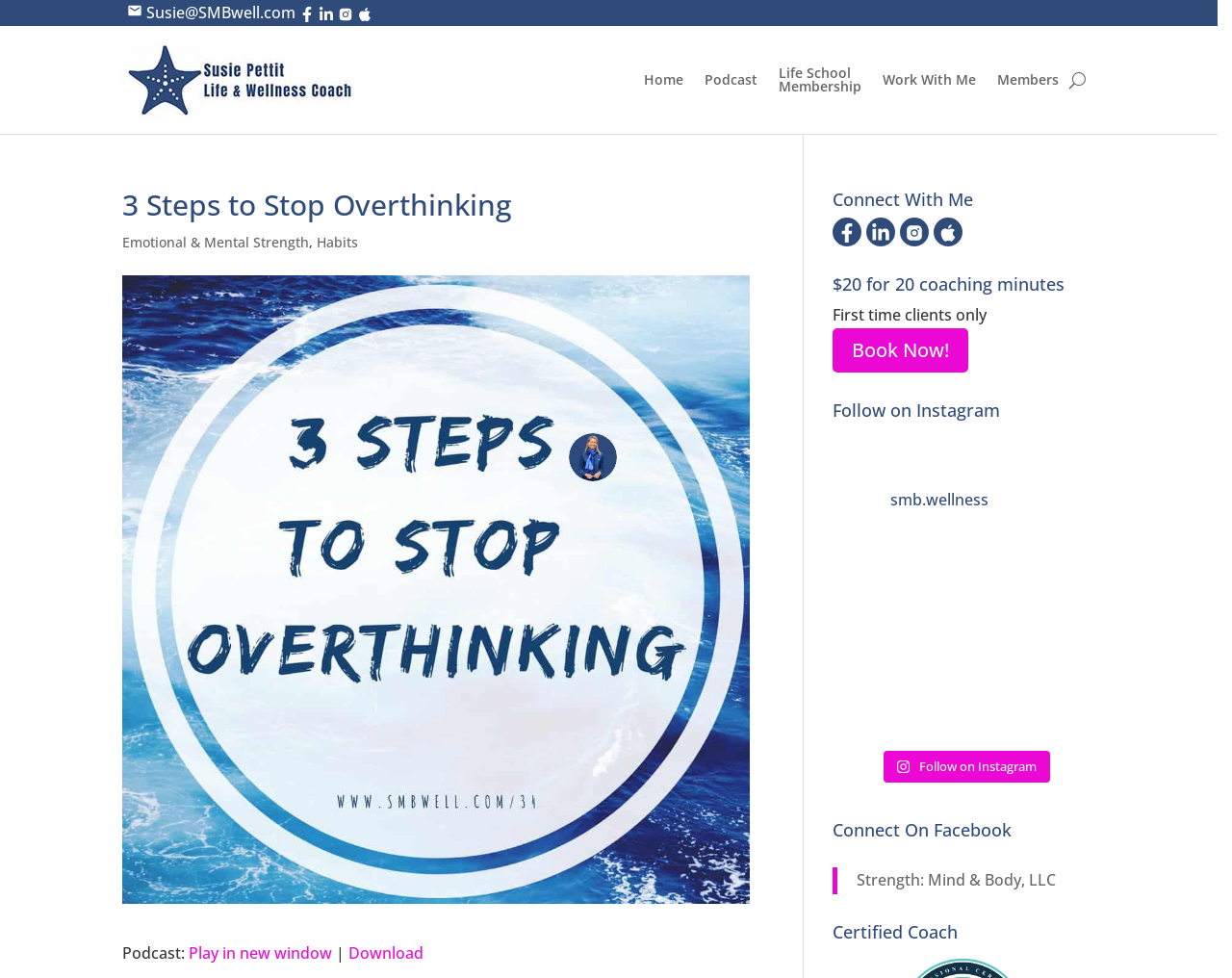Refer to the image and answer the question with as much detail as possible: What is the author's profession?

The author's profession can be inferred from the heading 'Certified Coach' at the bottom of the webpage.